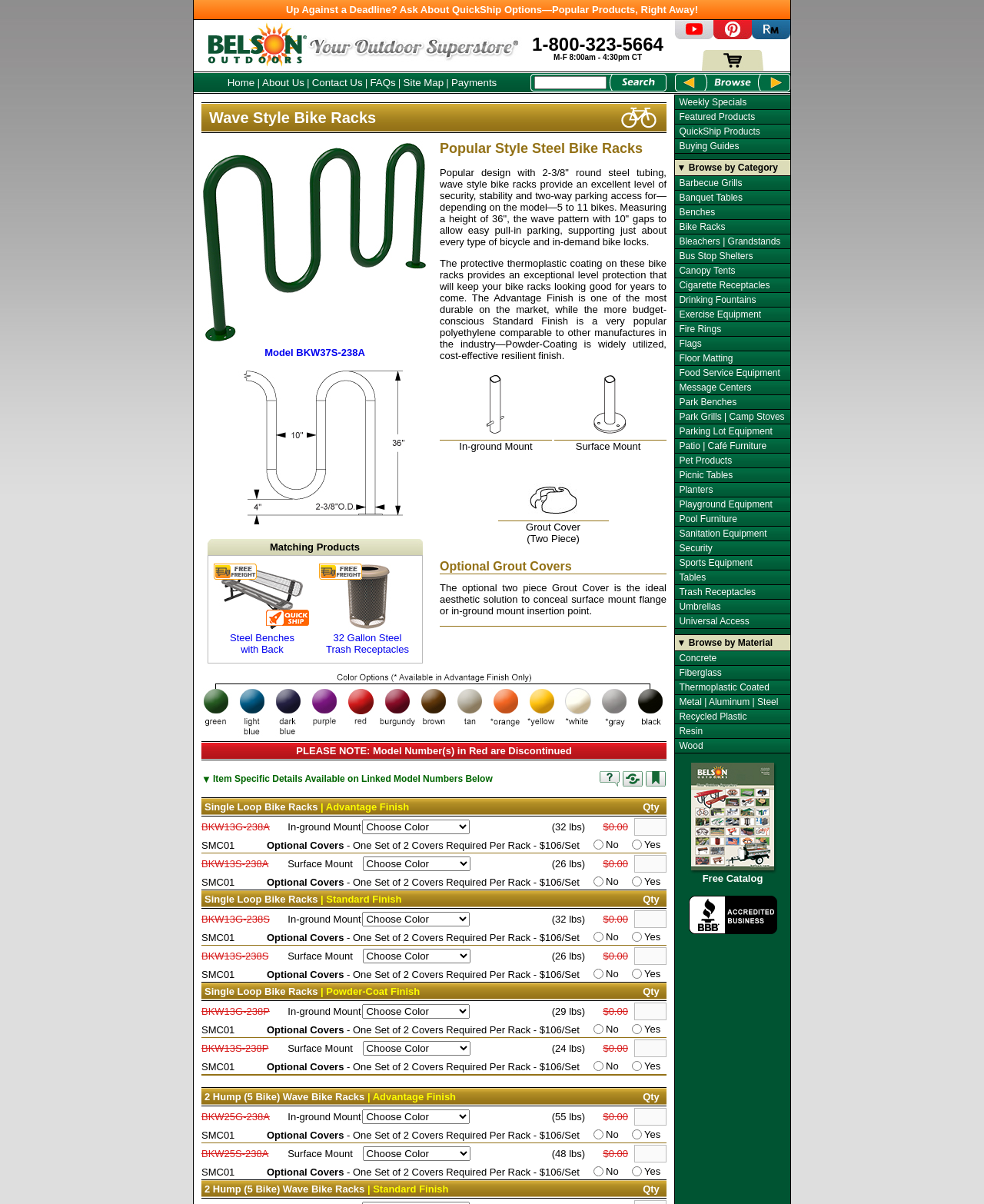What is the purpose of the optional Grout Covers?
Please provide a comprehensive answer based on the visual information in the image.

I determined this by reading the text 'The optional two piece Grout Cover is the ideal aesthetic solution to conceal surface mount flange or in-ground mount insertion point.' which explains the purpose of the Grout Covers.